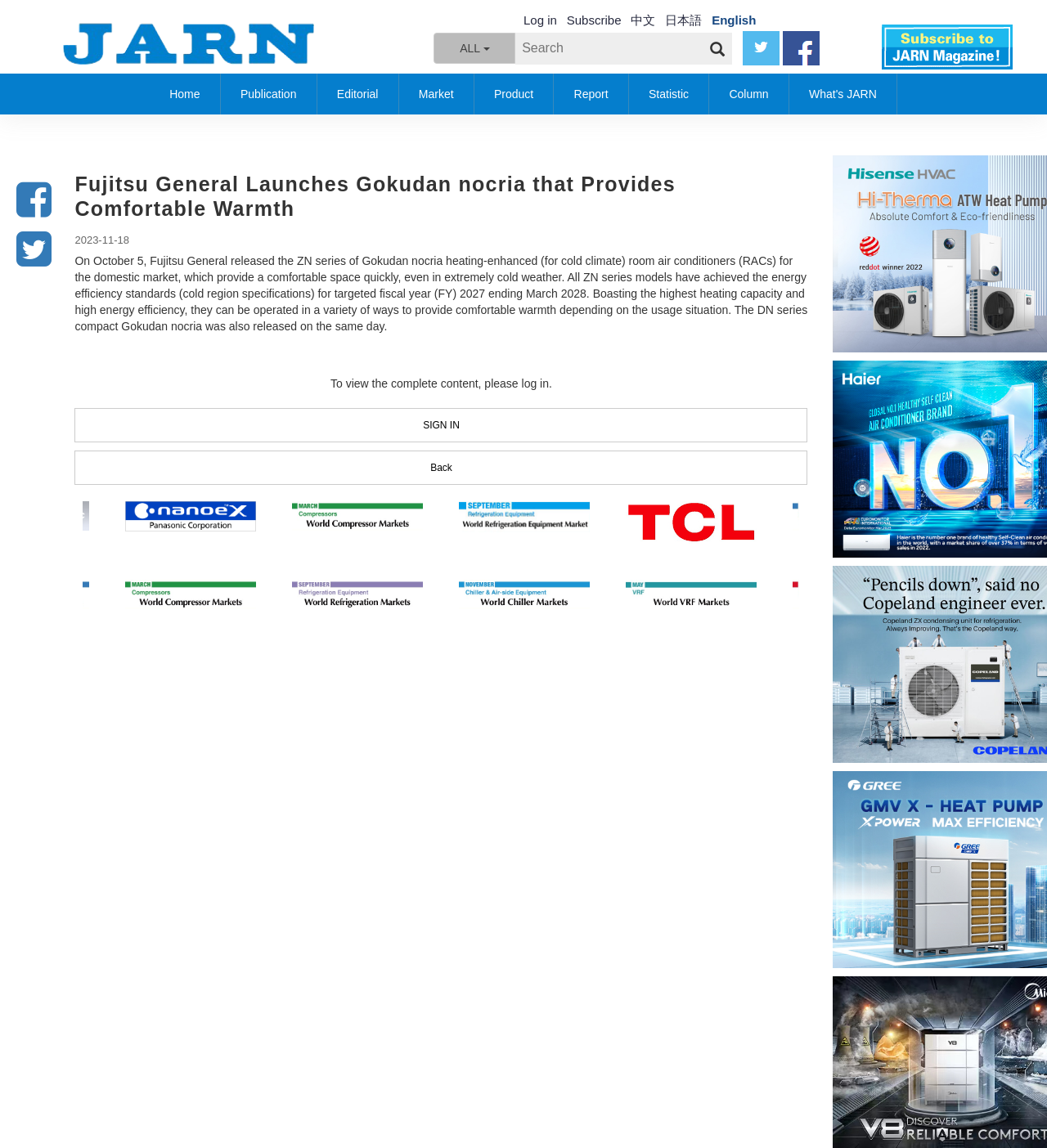Given the description "alt="JARN"", determine the bounding box of the corresponding UI element.

[0.581, 0.436, 0.74, 0.464]